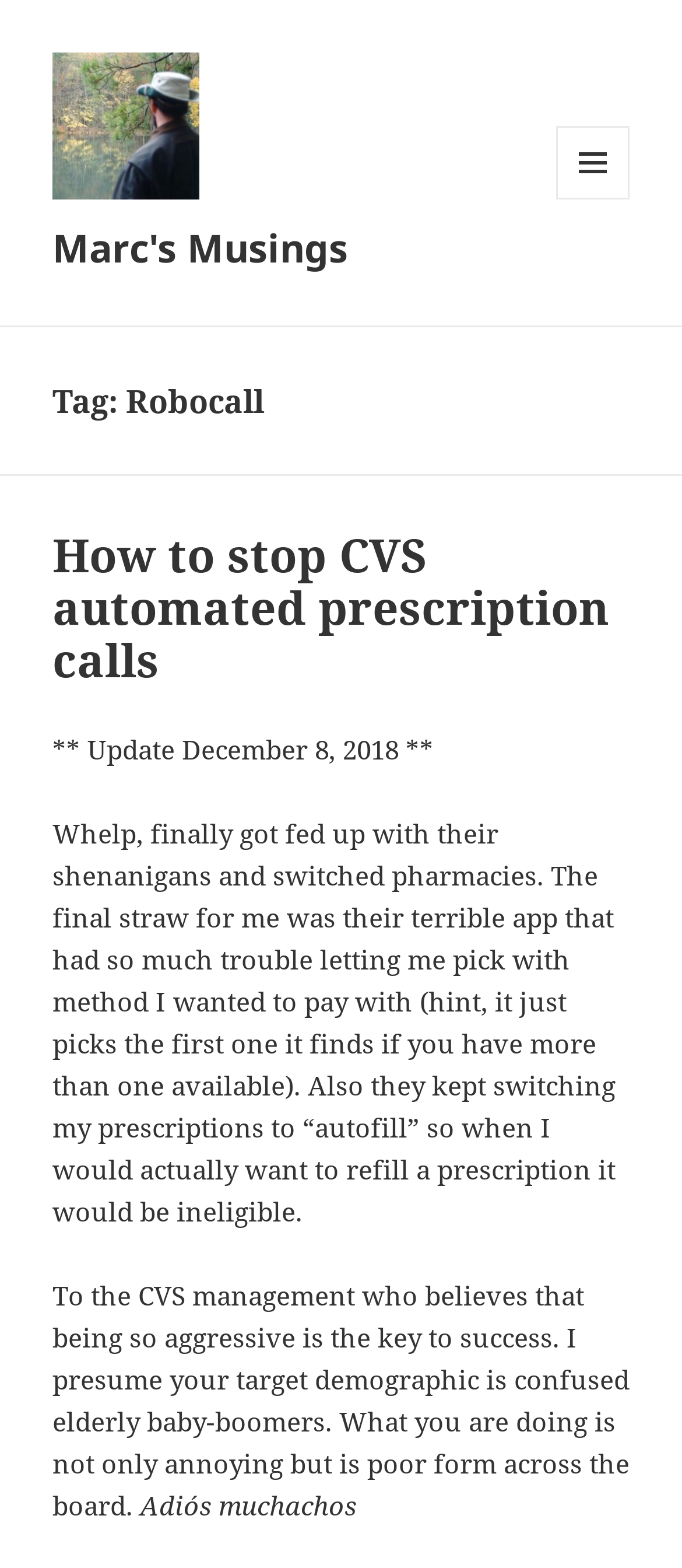Provide a brief response using a word or short phrase to this question:
What is the author's final message?

Adiós muchachos